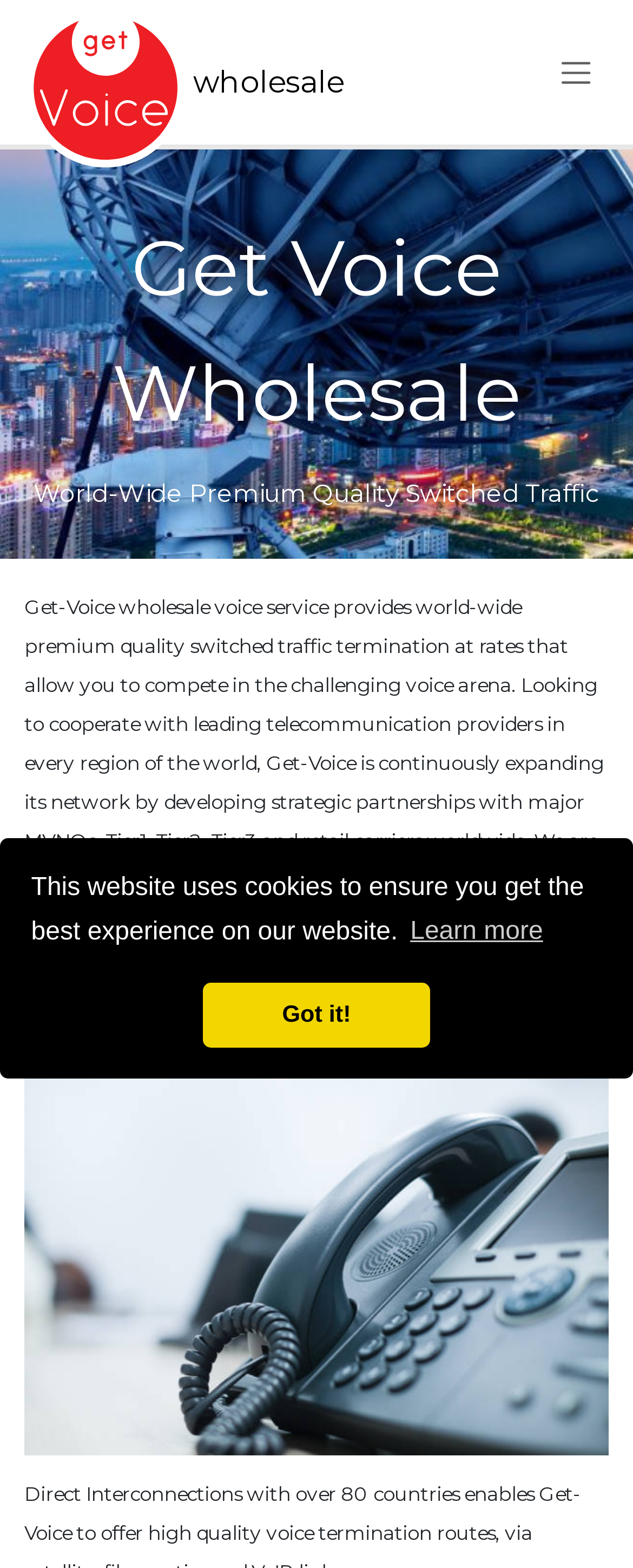Given the following UI element description: "Paging & Text Messaging", find the bounding box coordinates in the webpage screenshot.

None